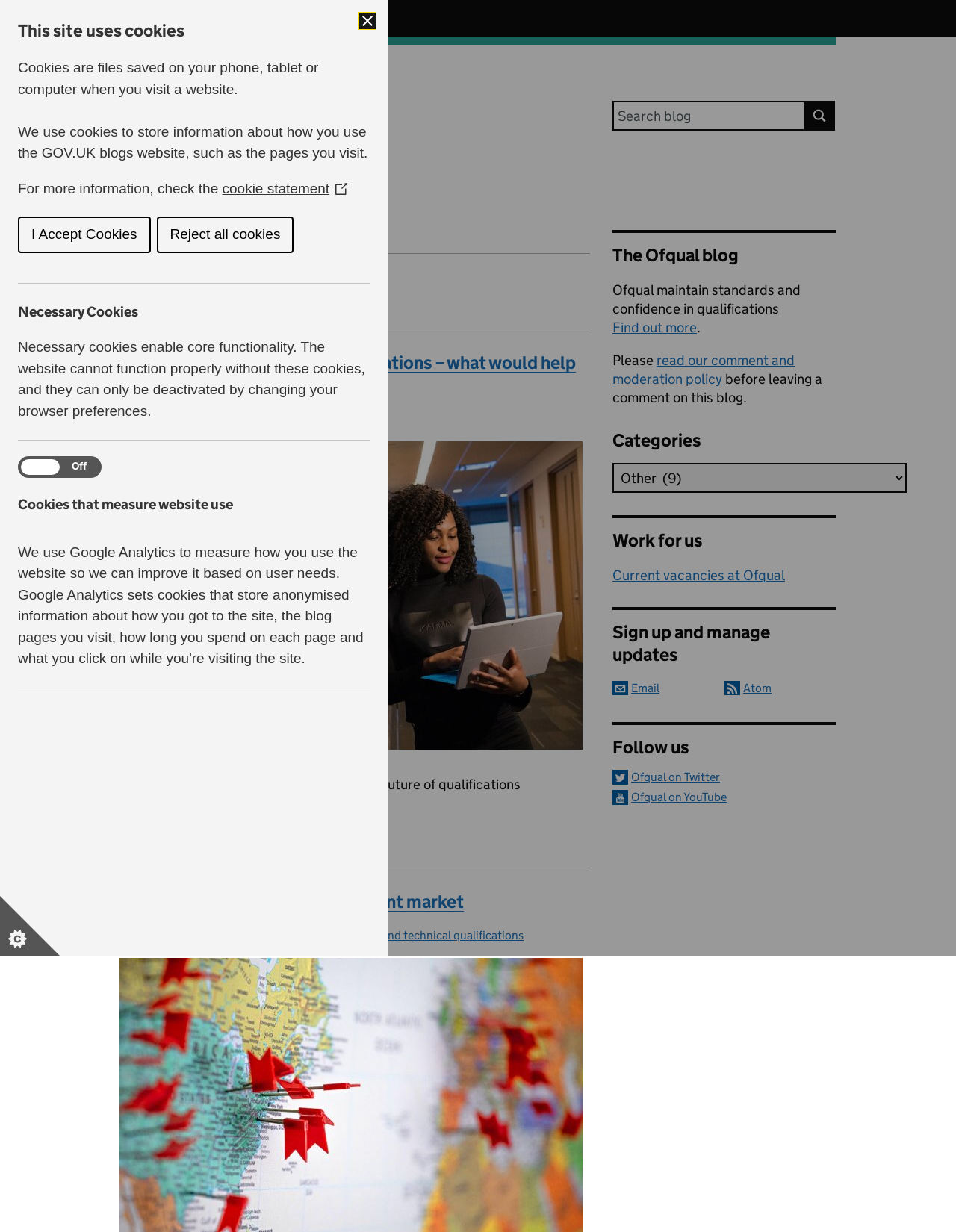Can you extract the primary headline text from the webpage?

This site uses cookies